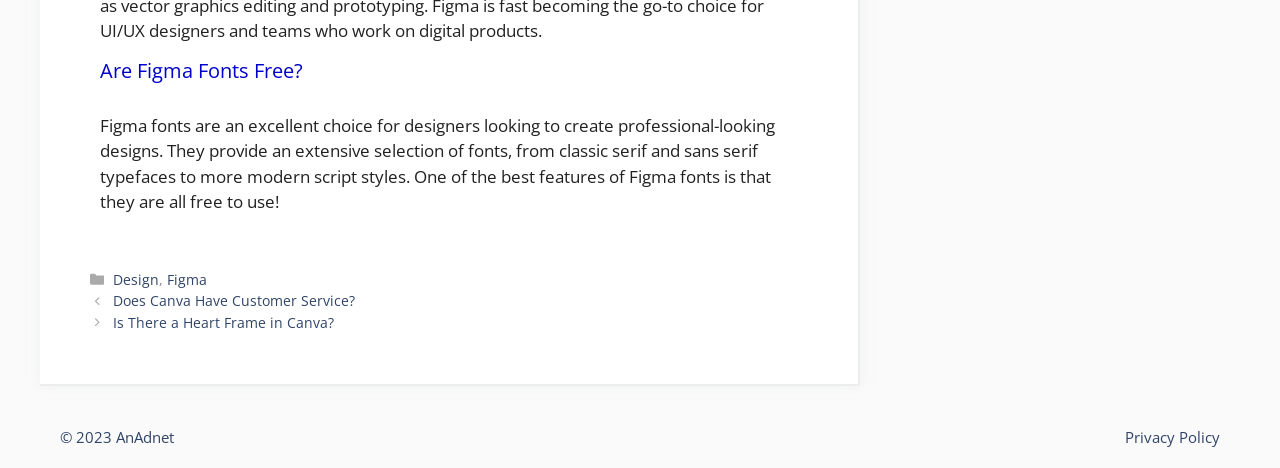Identify the bounding box of the HTML element described here: "Are Figma Fonts Free?". Provide the coordinates as four float numbers between 0 and 1: [left, top, right, bottom].

[0.078, 0.122, 0.237, 0.179]